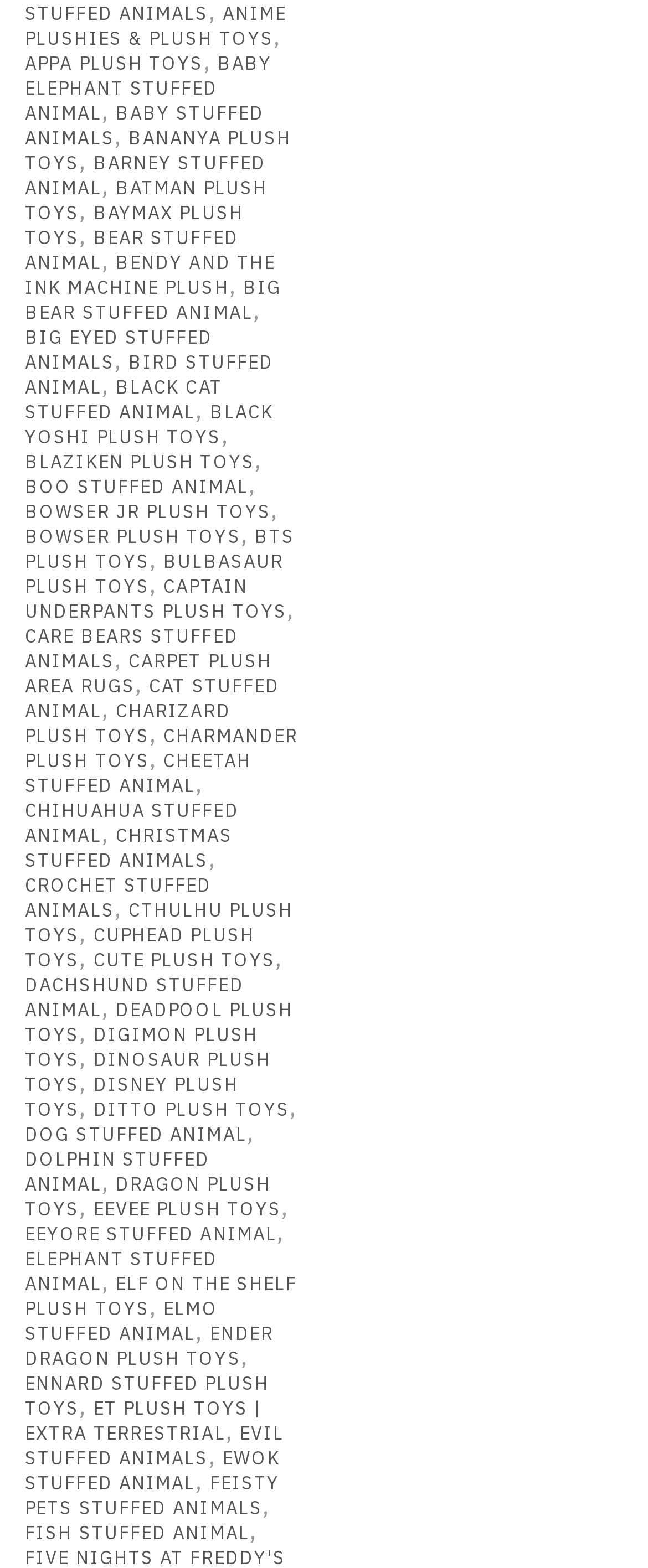Specify the bounding box coordinates of the area to click in order to execute this command: 'Click on ELMO STUFFED ANIMAL'. The coordinates should consist of four float numbers ranging from 0 to 1, and should be formatted as [left, top, right, bottom].

[0.038, 0.827, 0.336, 0.858]